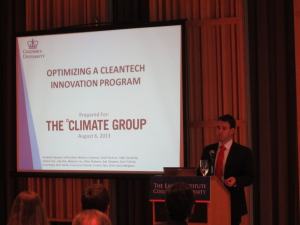Analyze the image and give a detailed response to the question:
What is the purpose of the presentation?

The purpose of the presentation is inferred from the caption, which mentions that the presentation is part of a collaborative effort by students from the Master of Science in Sustainability Management program, aimed at addressing sustainability management issues through practical solutions for real-world clients.